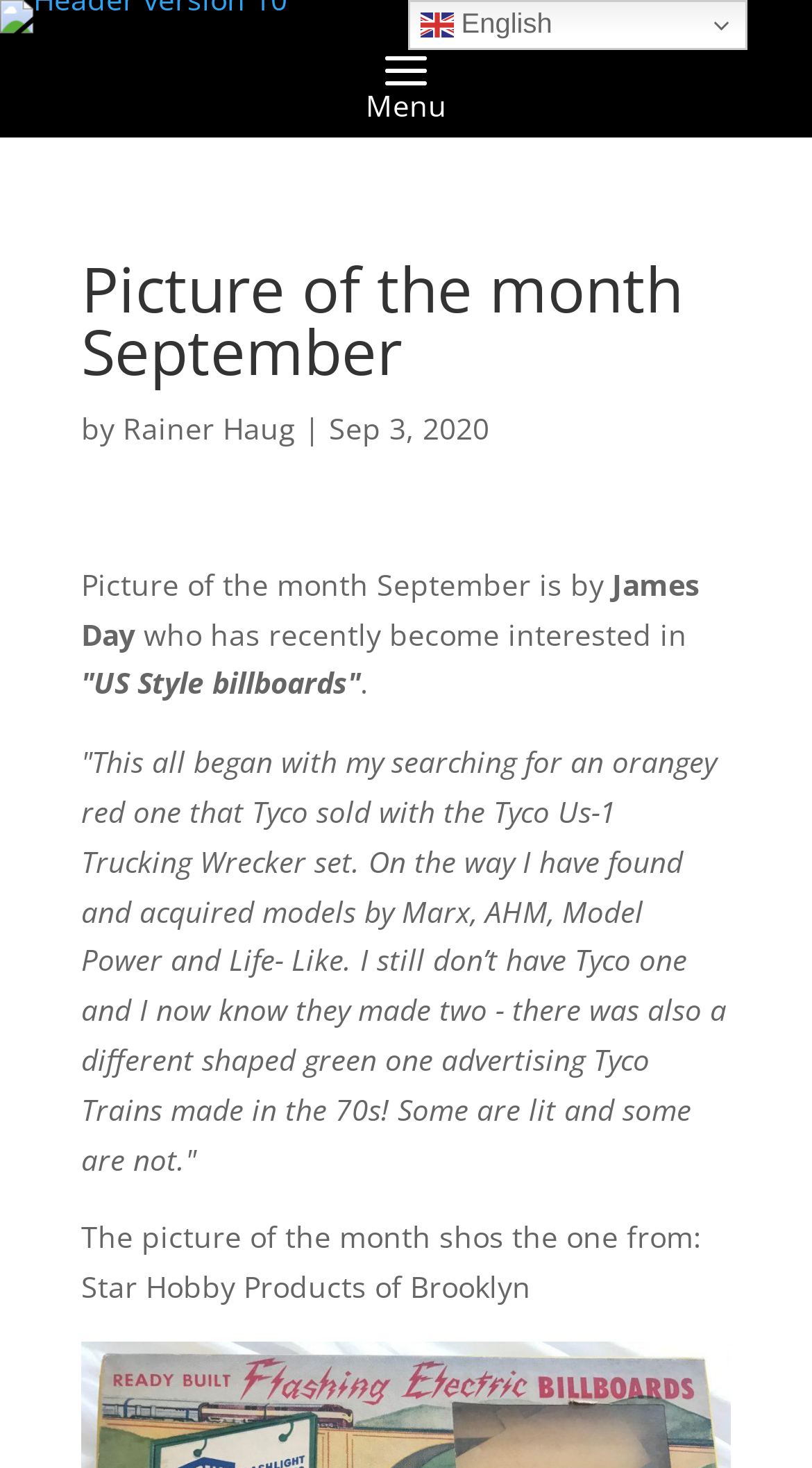Extract the bounding box coordinates for the HTML element that matches this description: "English". The coordinates should be four float numbers between 0 and 1, i.e., [left, top, right, bottom].

[0.502, 0.0, 0.92, 0.034]